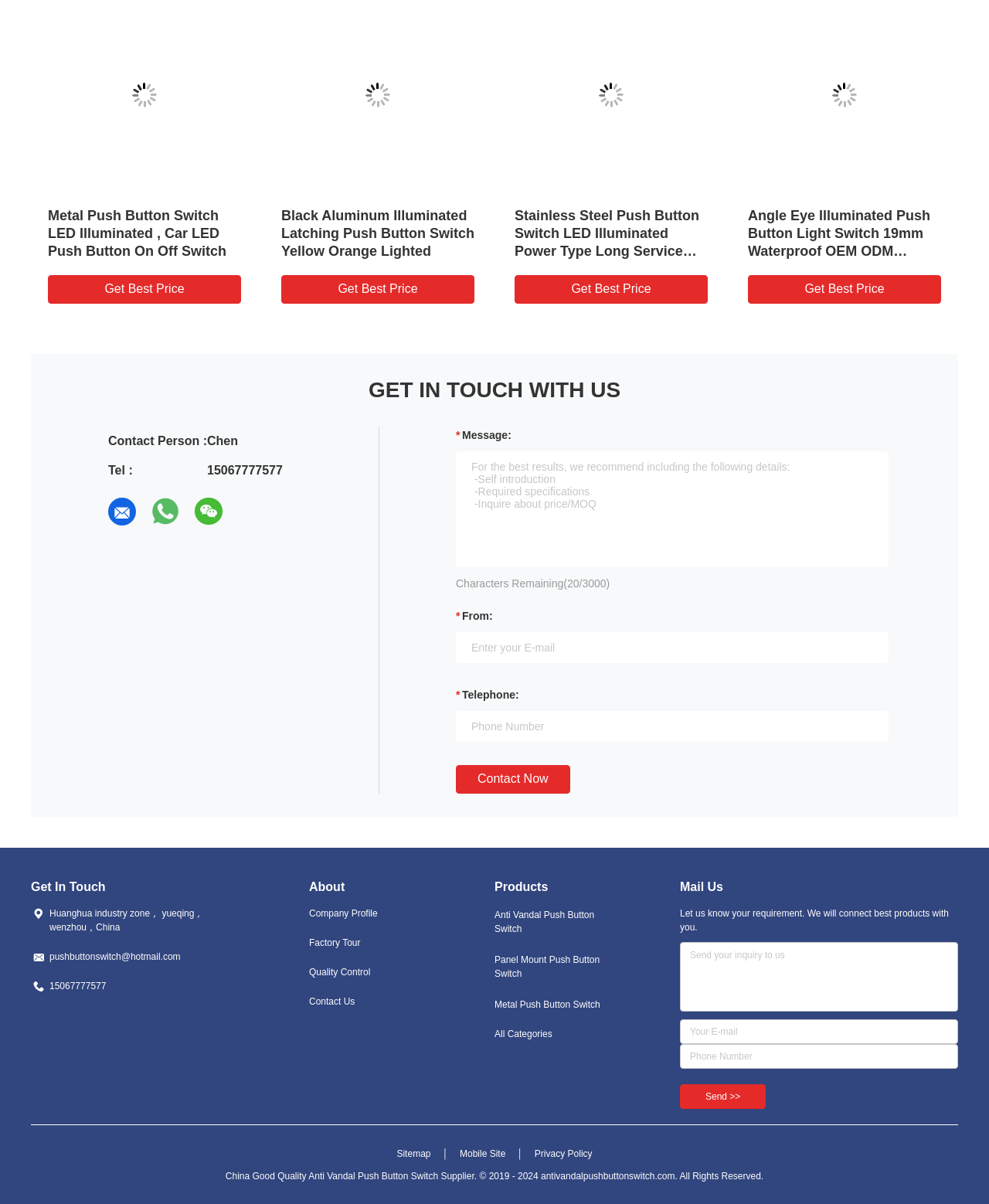What is the company's location?
Could you please answer the question thoroughly and with as much detail as possible?

I found the company's location in the 'Get In Touch' section at the bottom of the webpage, which states 'Huanghua industry zone, Yueqing, Wenzhou, China'.